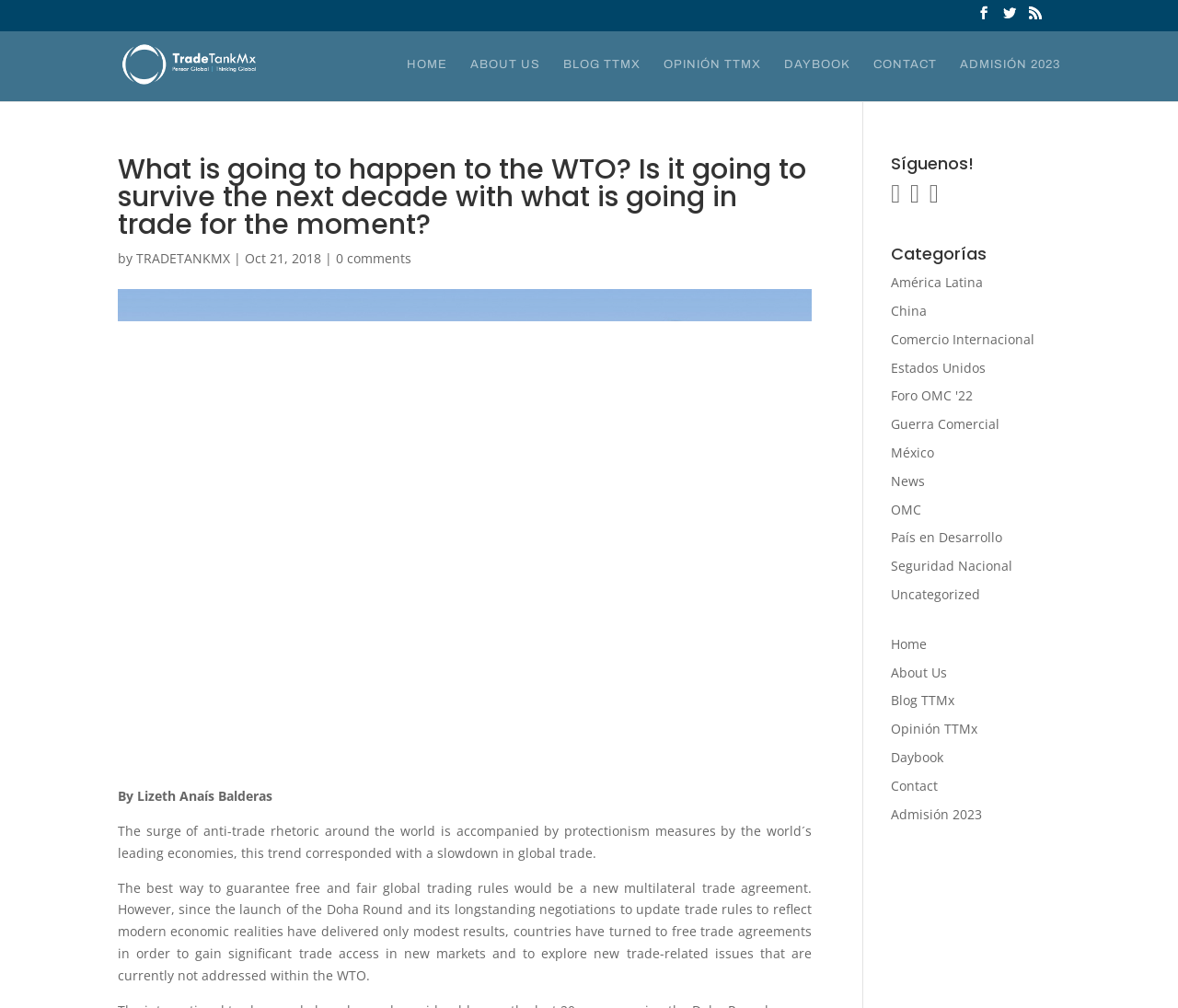Respond with a single word or phrase to the following question:
What is the author of the article?

Lizeth Anaís Balderas